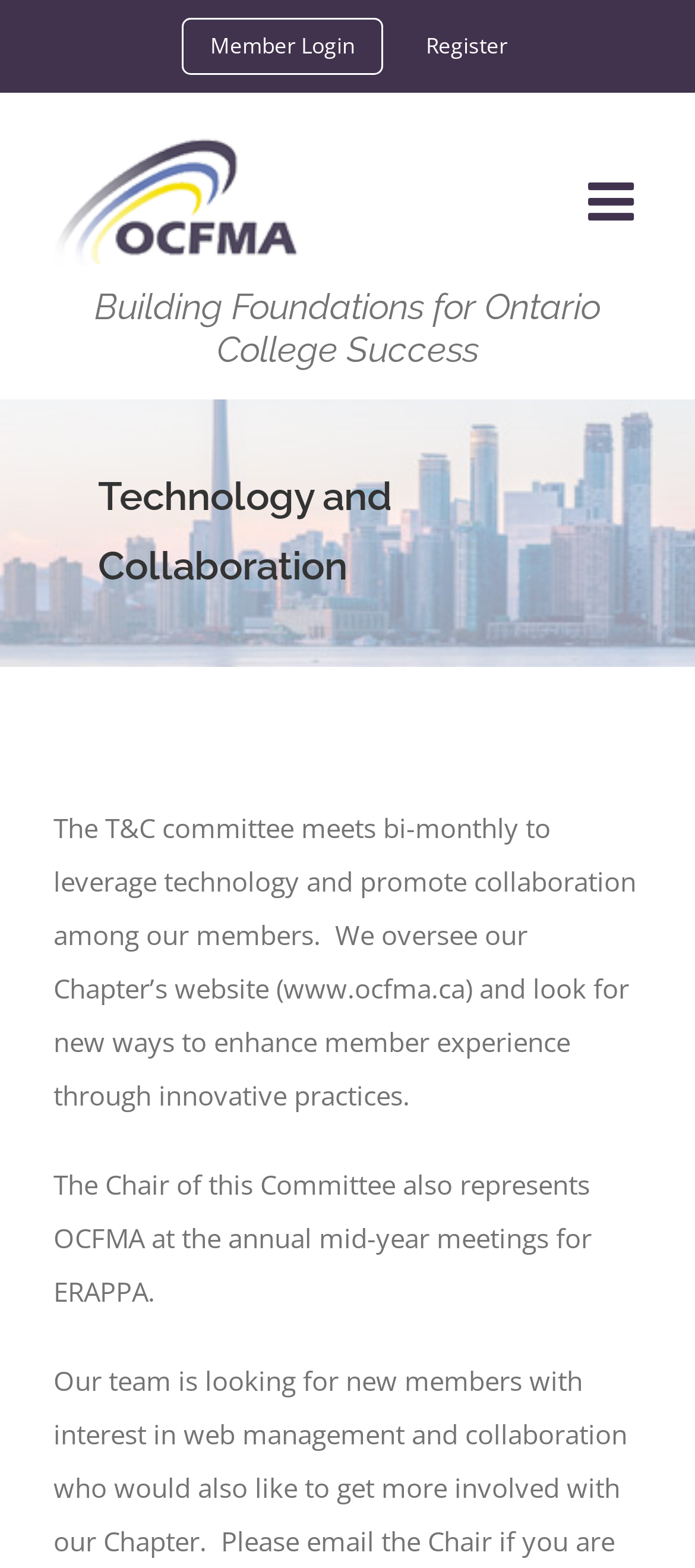Please provide the main heading of the webpage content.

Technology and Collaboration